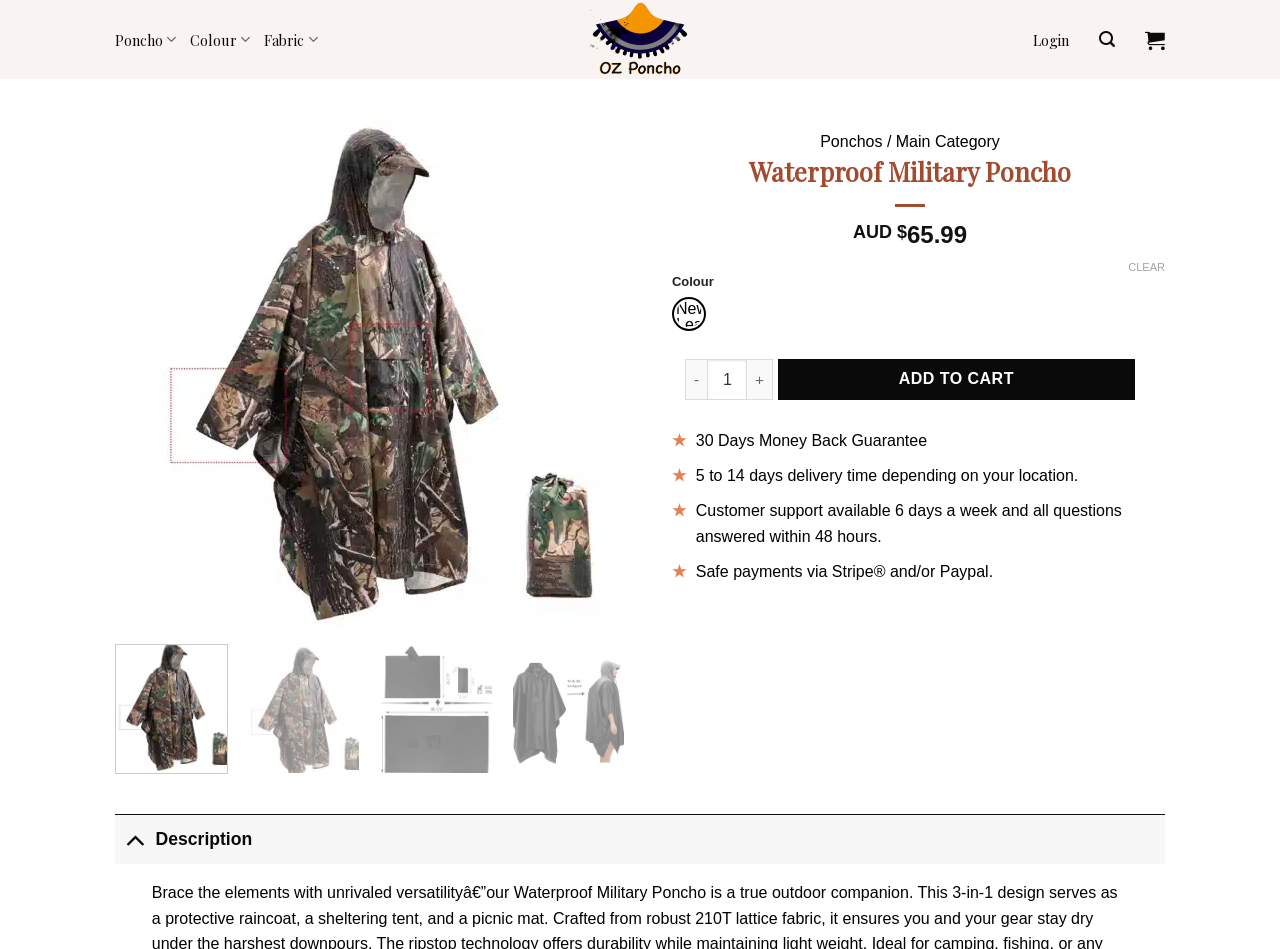Use a single word or phrase to answer the question:
What is the name of the poncho shop?

OZ Poncho